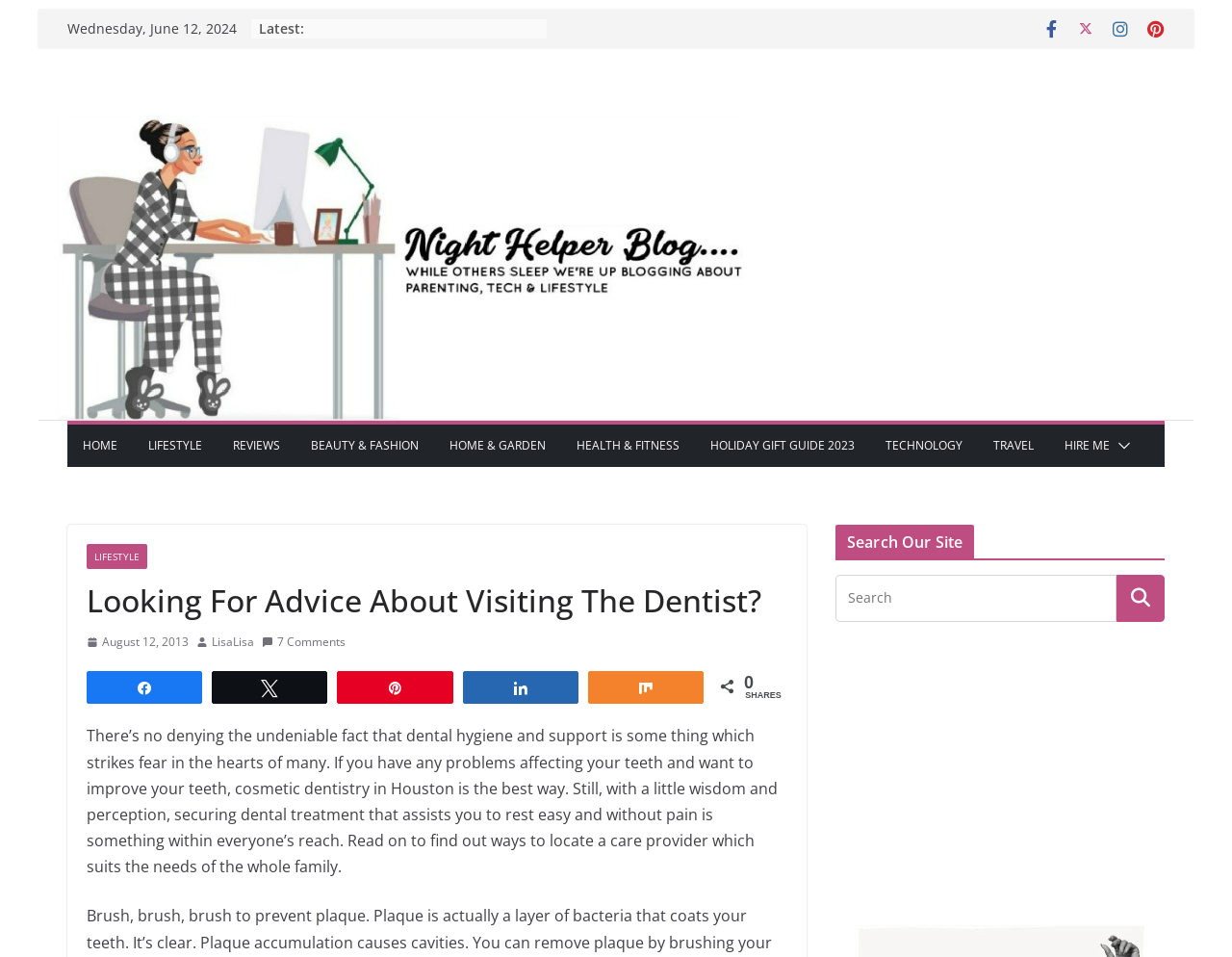Pinpoint the bounding box coordinates of the element you need to click to execute the following instruction: "Click the 'HOME' link". The bounding box should be represented by four float numbers between 0 and 1, in the format [left, top, right, bottom].

[0.067, 0.454, 0.095, 0.478]